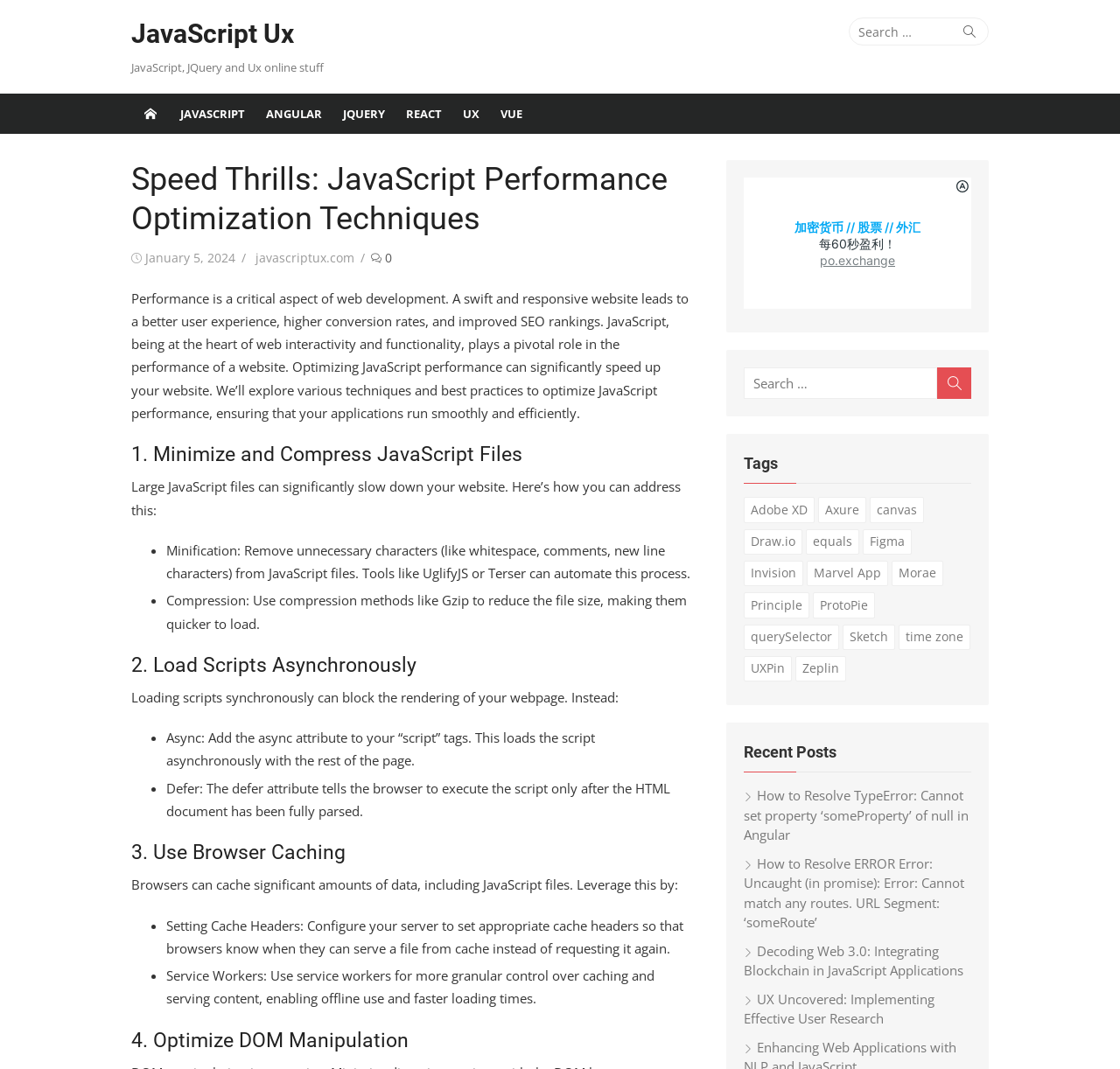What is the purpose of setting cache headers?
Based on the visual content, answer with a single word or a brief phrase.

So that browsers know when they can serve a file from cache instead of requesting it again